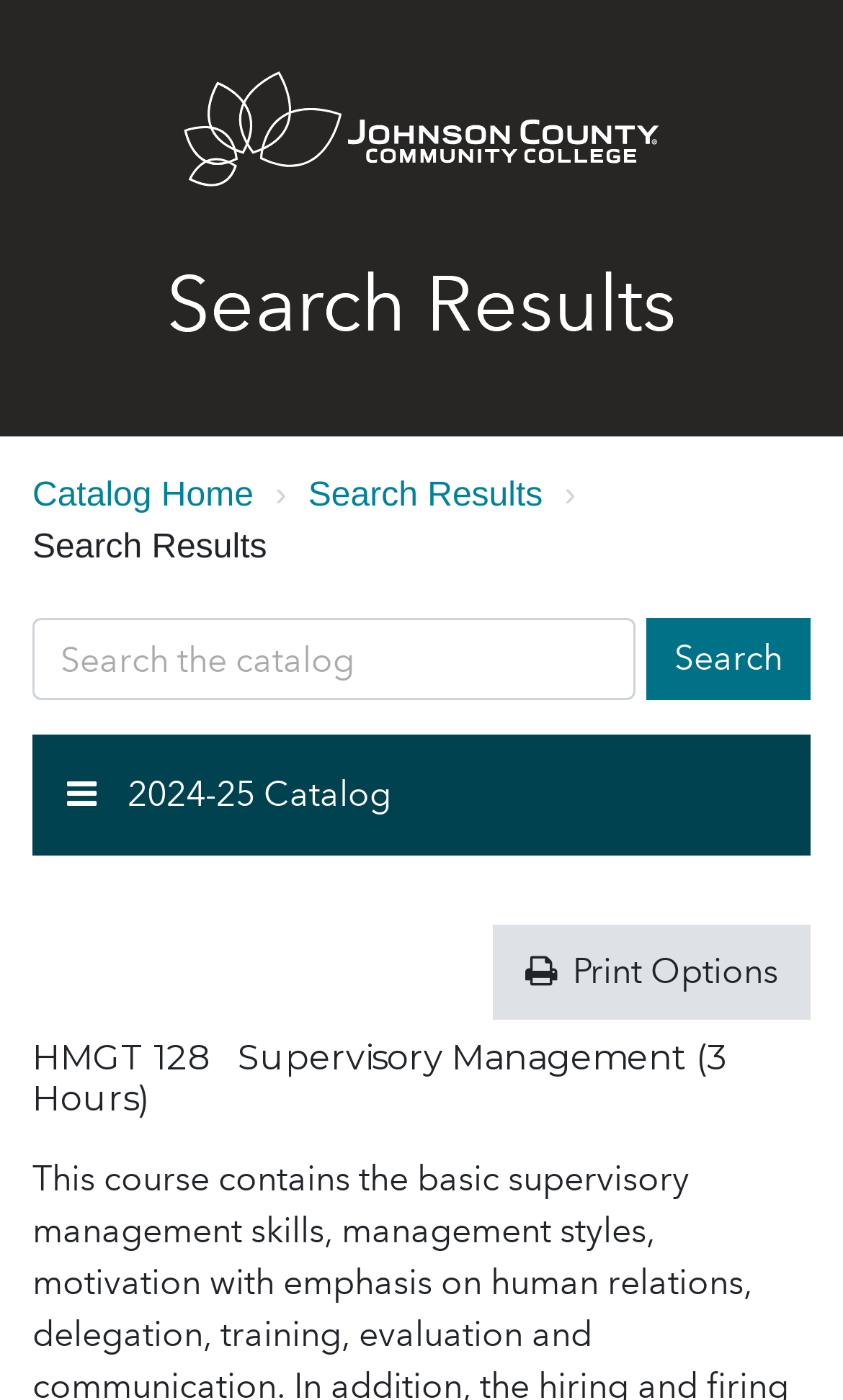Create an elaborate caption for the webpage.

The webpage displays the search results for the Johnson County Community College Catalog. At the top left, there is a JCCC logo, which is an image linked to the college's homepage. Next to the logo, there is a heading that reads "Search Results". 

Below the logo and heading, there is a navigation section with breadcrumbs, showing the path "Catalog Home > Search Results". This section also includes a static text "Search Results" that summarizes the current page.

On the left side of the page, there is a complementary section that contains a search box with a label "Search catalog" and a button to initiate the search. Below the search box, there are two buttons: "2024-25 Catalog" and "Print Options". The "Print Options" button controls a print dialog.

The main content of the page starts below the search box and buttons, with a heading that reads "HMGT 128 Supervisory Management (3 Hours)". This suggests that the search results are displaying course information from the college catalog.